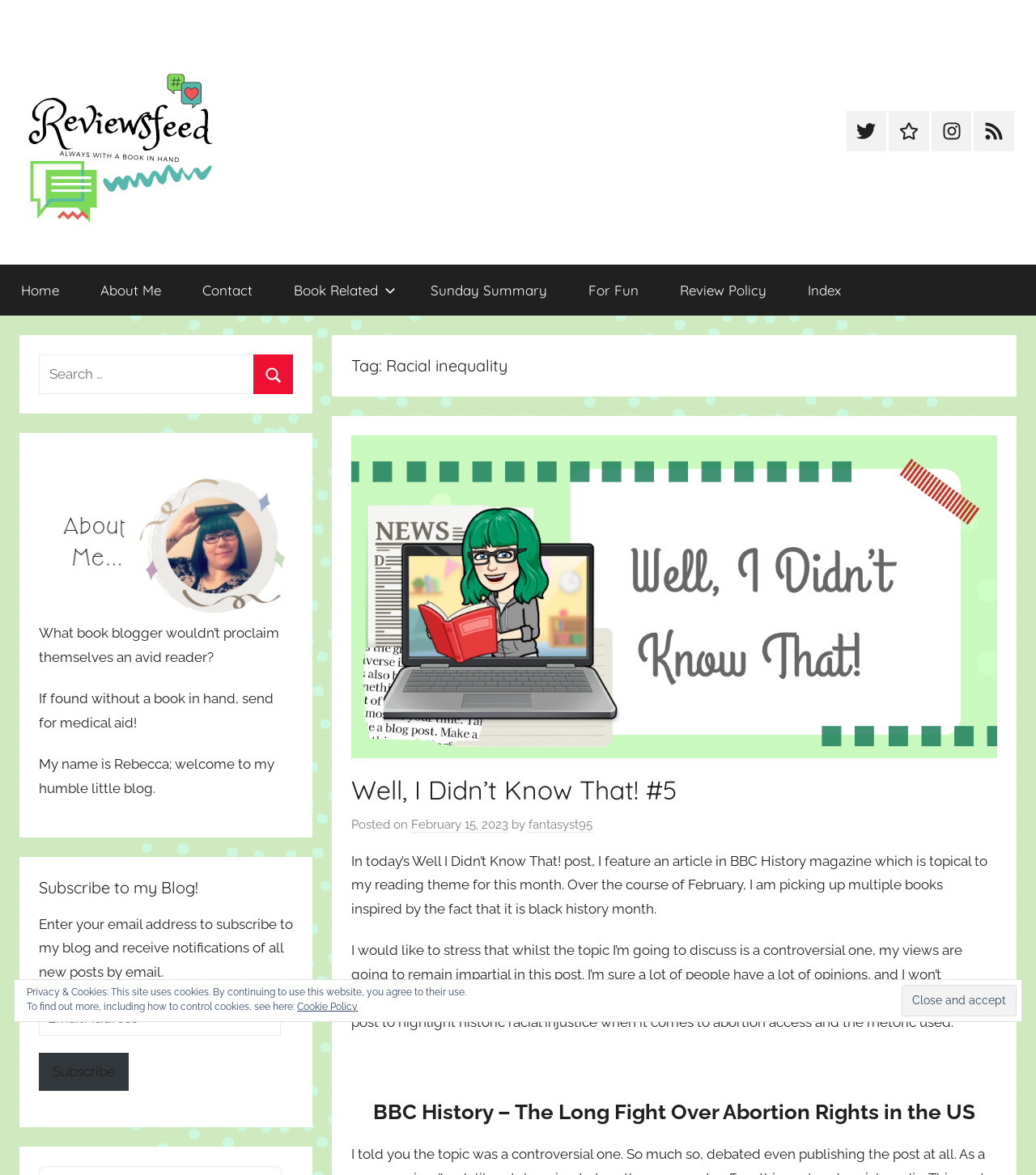Using the information in the image, could you please answer the following question in detail:
What is the topic of the blog post 'Well, I Didn’t Know That! #5'?

The topic of the blog post 'Well, I Didn’t Know That! #5' is racial inequality, which is mentioned in the text 'Tag: Racial inequality' and also in the content of the post where the blogger discusses historic racial injustice related to abortion access.